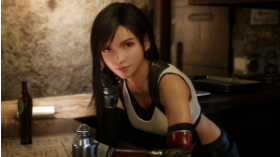What is Tifa Lockhart's personality like?
Using the picture, provide a one-word or short phrase answer.

Strong and resilient